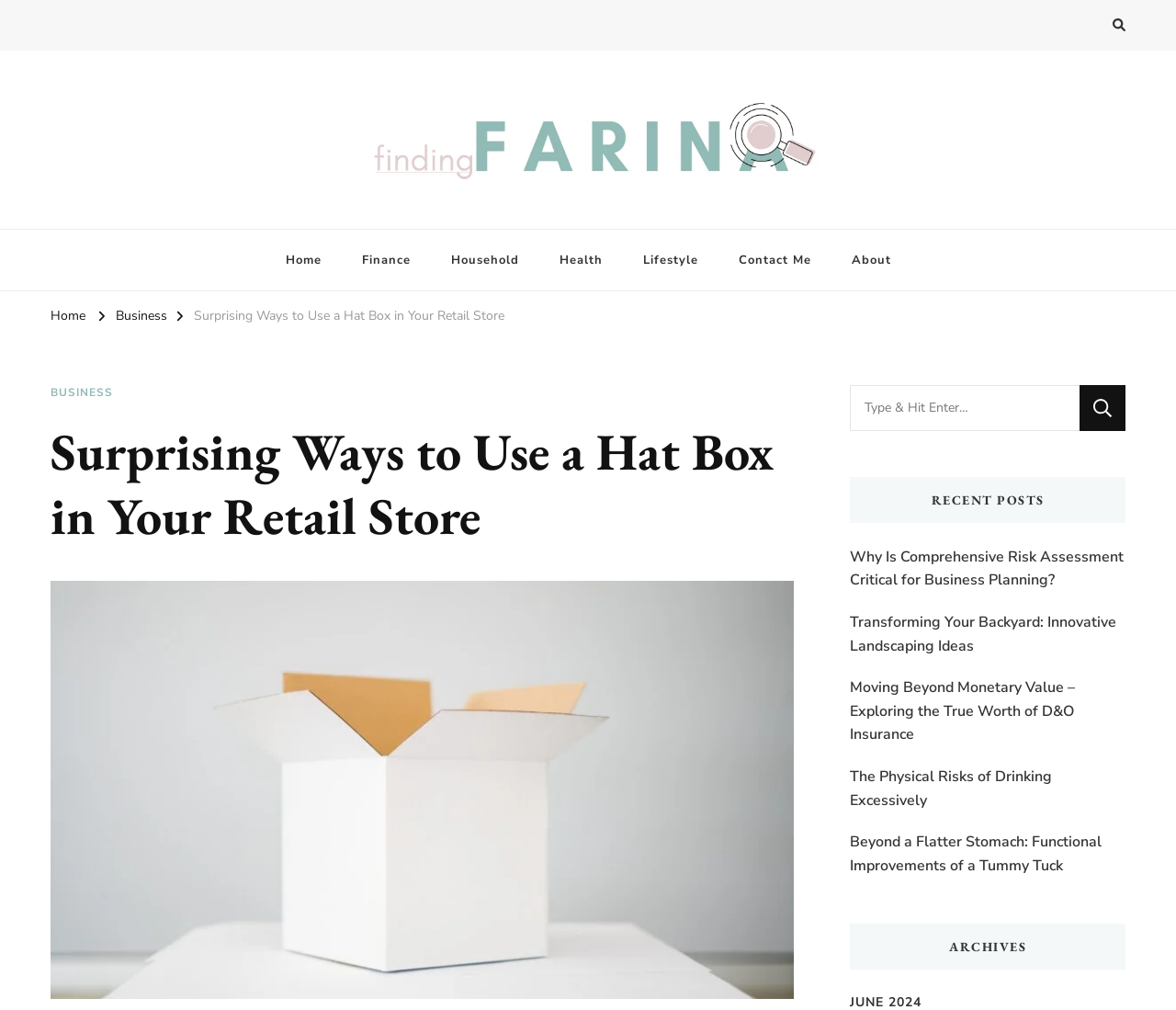What is the name of the website? Observe the screenshot and provide a one-word or short phrase answer.

Finding Farina